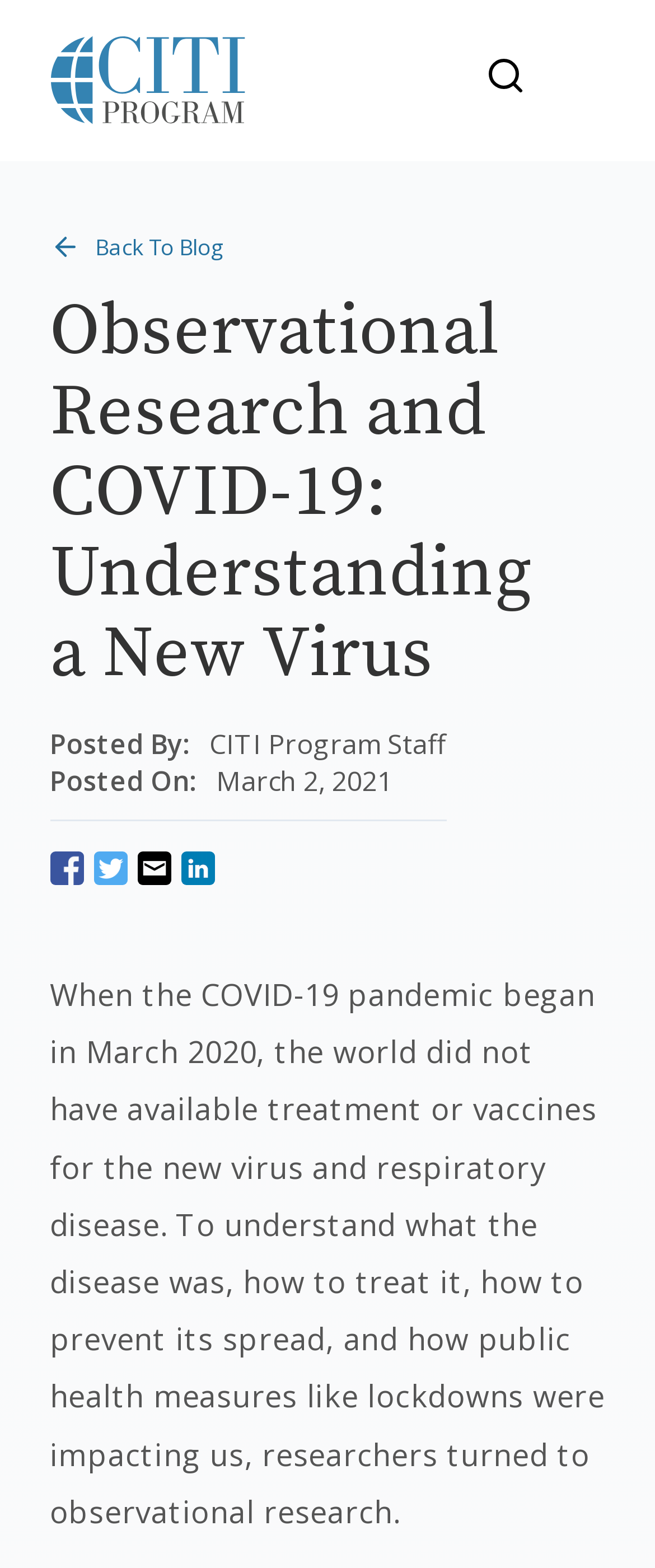Can you show the bounding box coordinates of the region to click on to complete the task described in the instruction: "Visit Themelios"?

None